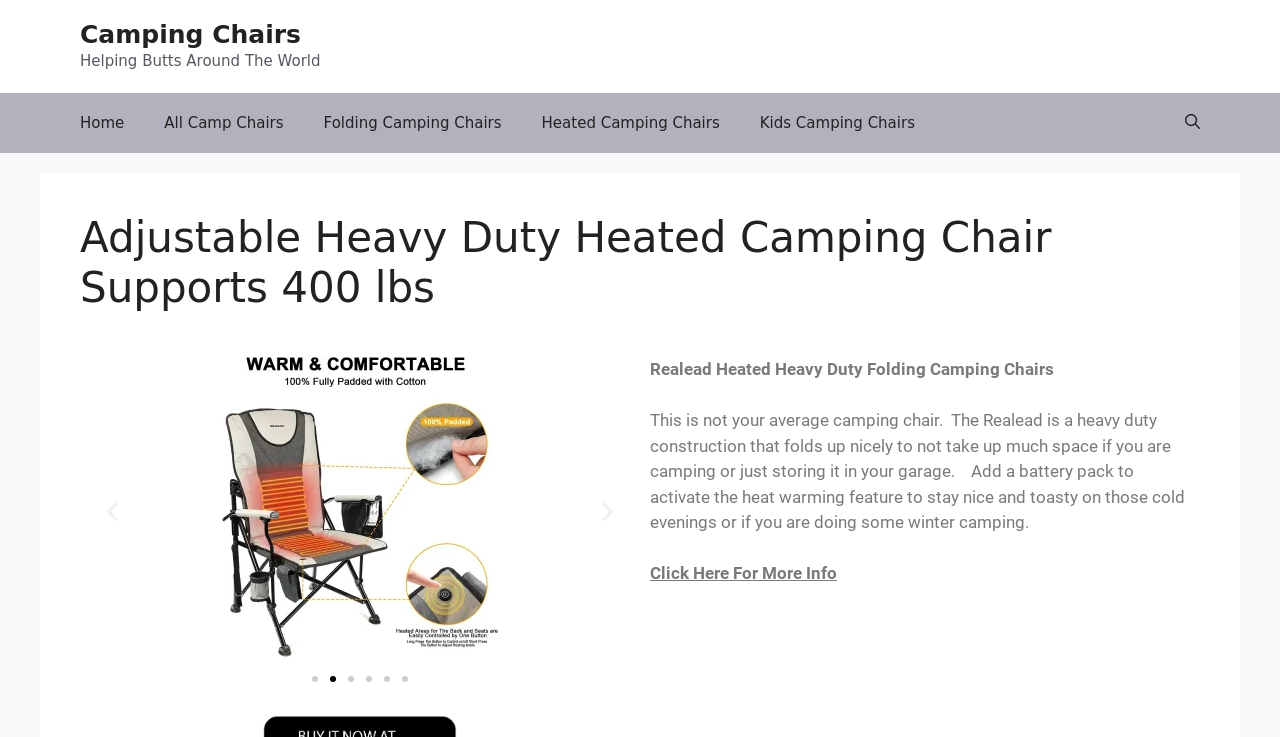Based on the element description, predict the bounding box coordinates (top-left x, top-left y, bottom-right x, bottom-right y) for the UI element in the screenshot: Home

[0.047, 0.126, 0.113, 0.207]